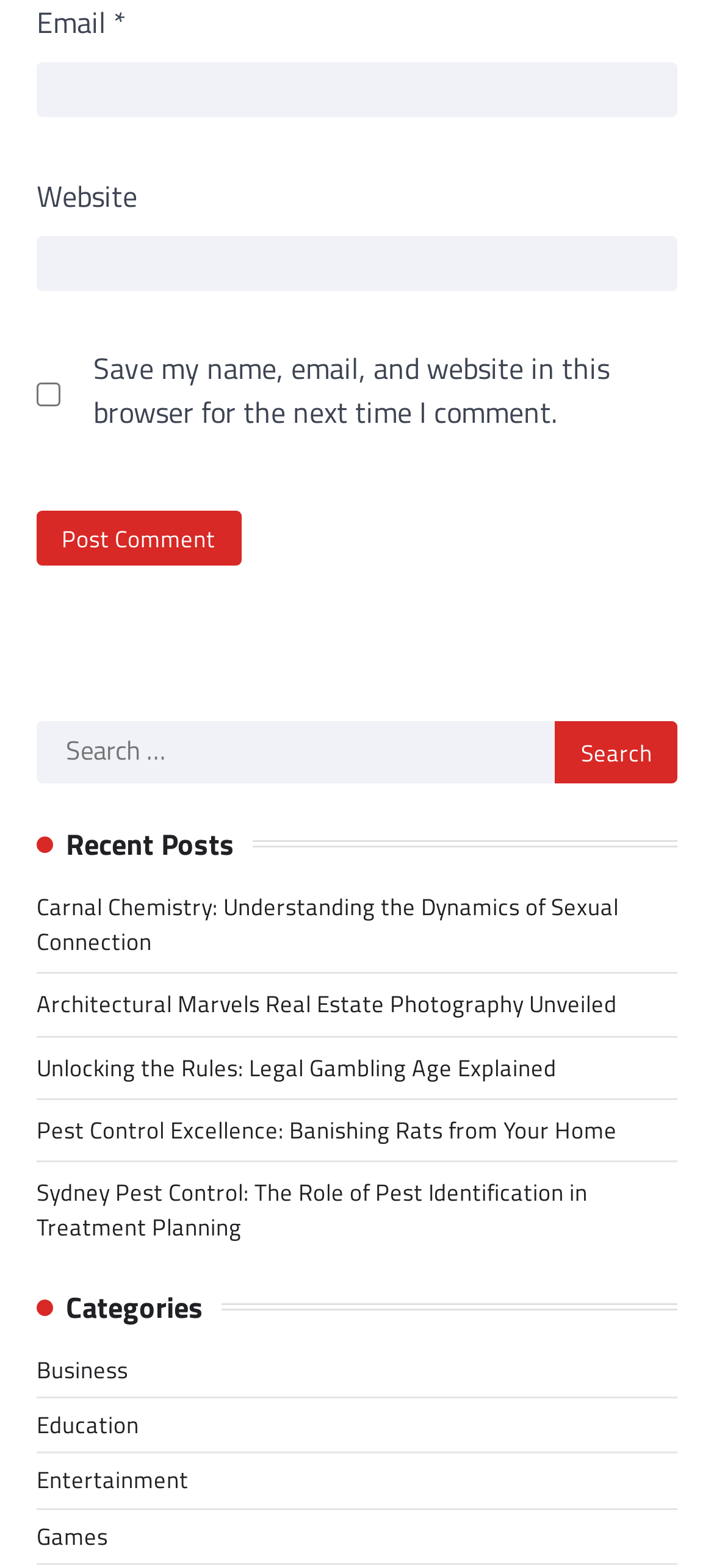What is the label of the checkbox?
Please provide a single word or phrase as the answer based on the screenshot.

Save my name, email, and website in this browser for the next time I comment.